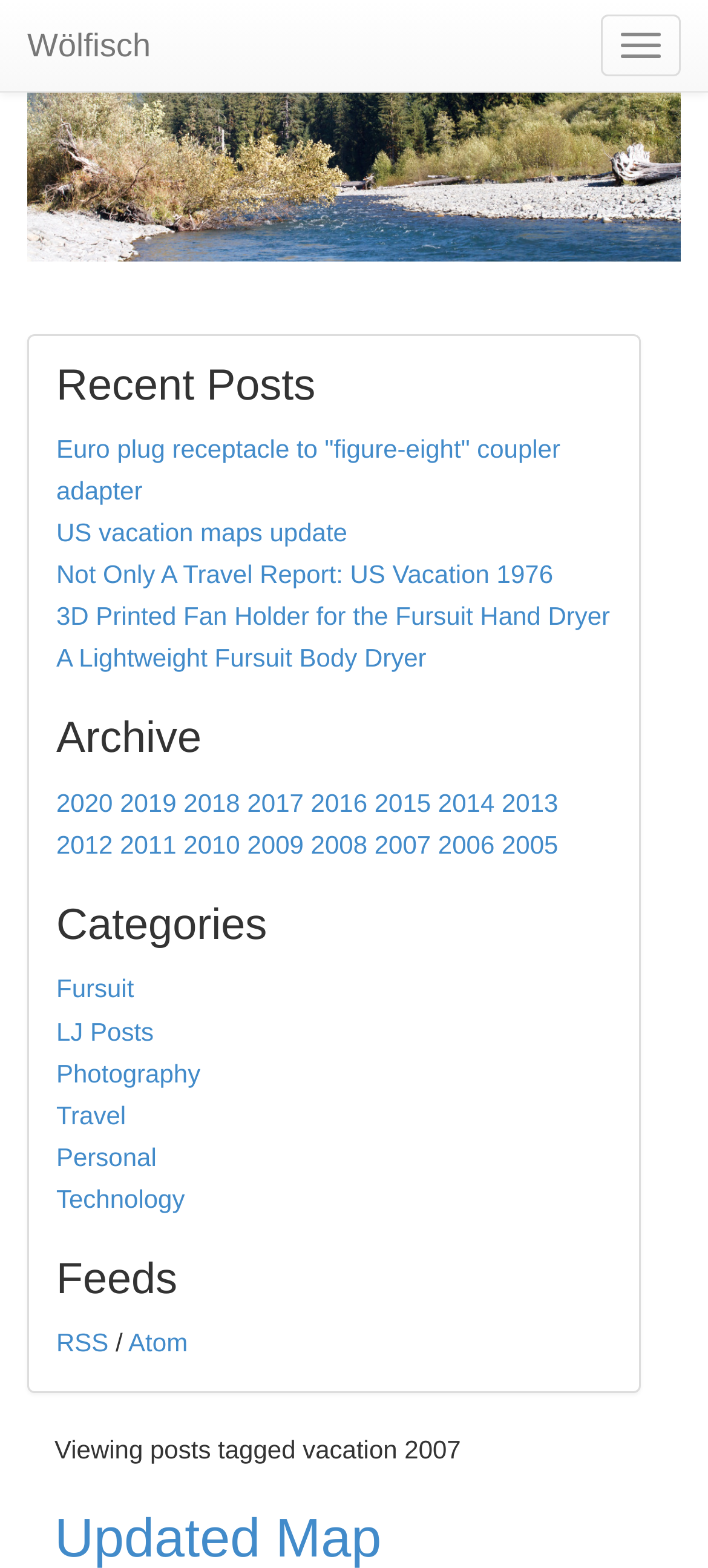What is the title of the blog?
Based on the image, answer the question with as much detail as possible.

The title of the blog can be found at the top of the webpage, where it says 'Wölfisch' in a prominent location, indicating that it is the title of the blog.